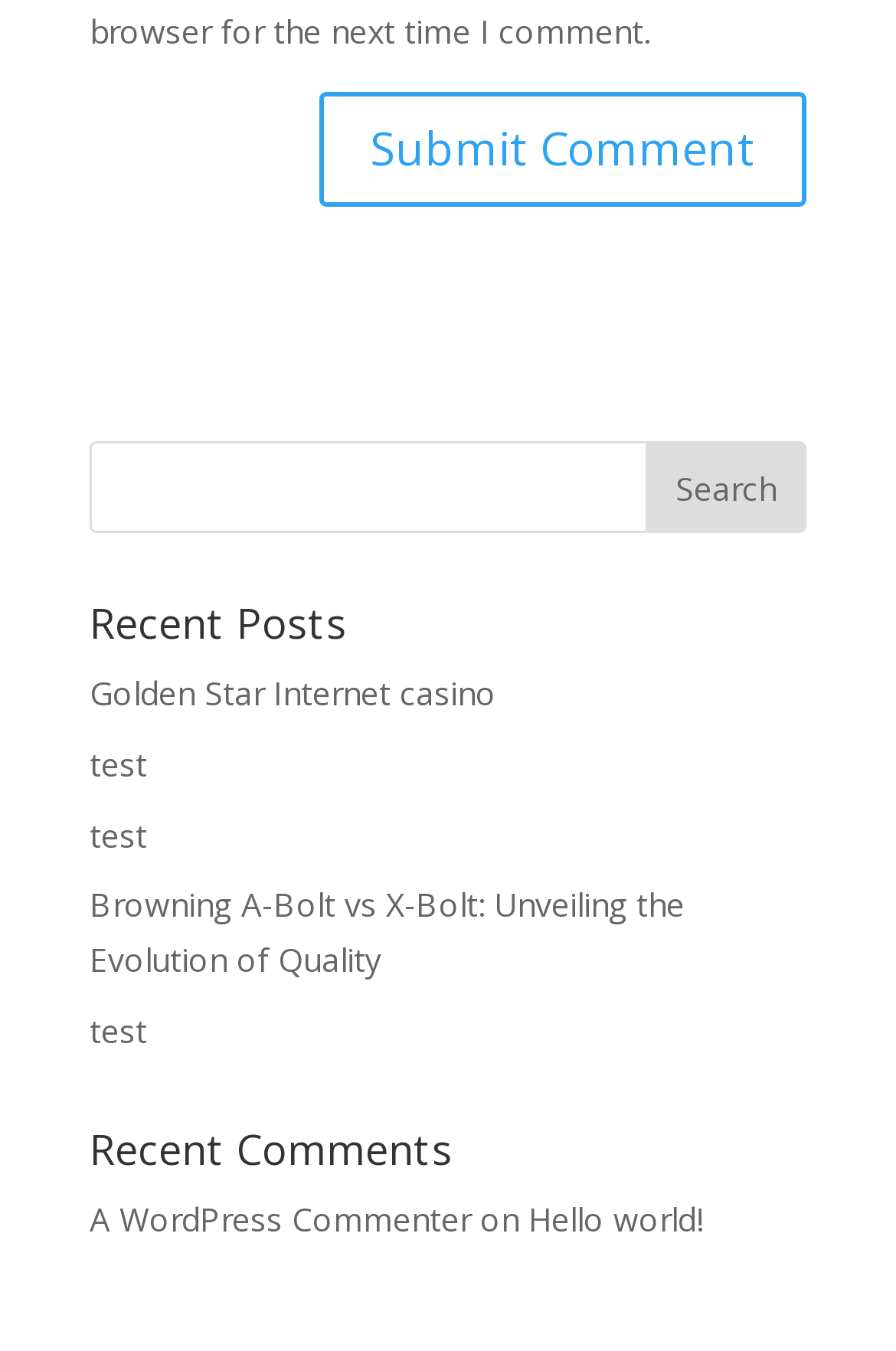How many recent comments are listed?
Please give a detailed and elaborate explanation in response to the question.

I counted the number of links under the 'Recent Comments' heading, which is 'A WordPress Commenter' and 'Hello world!'. There is 1 comment in total.